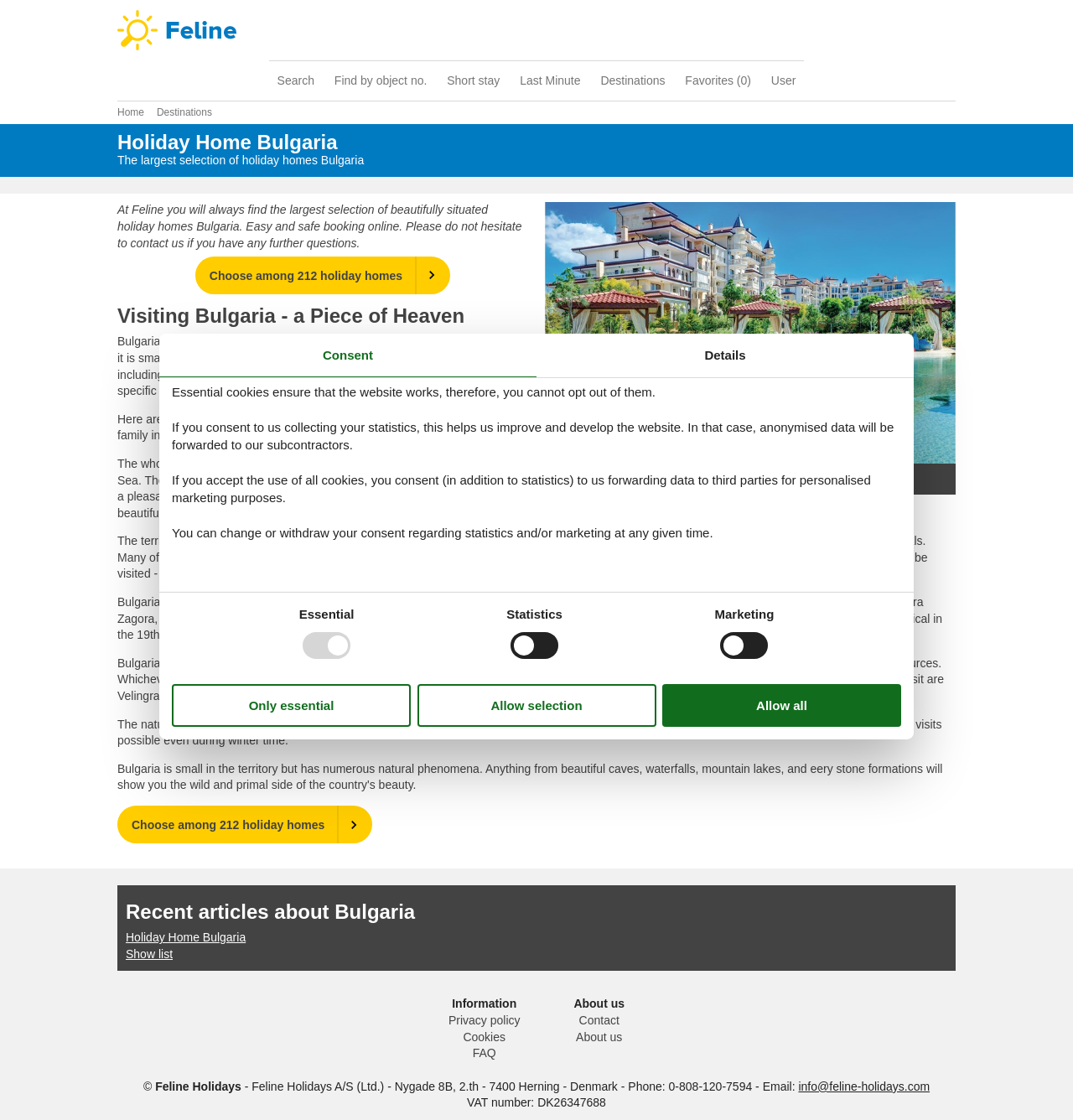Determine the bounding box coordinates for the region that must be clicked to execute the following instruction: "Contact Feline Holidays".

[0.54, 0.905, 0.577, 0.917]